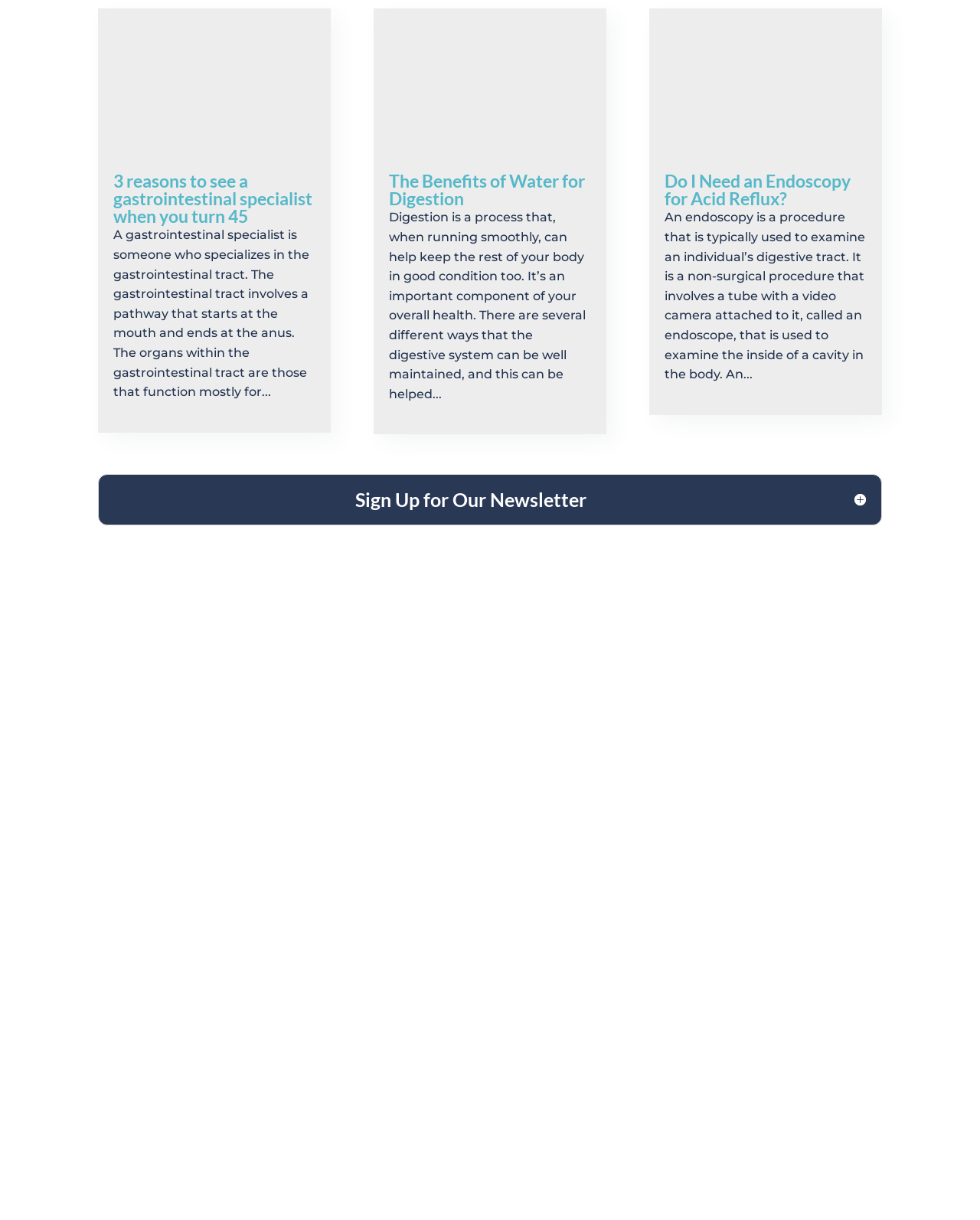Please specify the bounding box coordinates of the clickable region to carry out the following instruction: "Read about 3 reasons to see a gastrointestinal specialist when you turn 45". The coordinates should be four float numbers between 0 and 1, in the format [left, top, right, bottom].

[0.1, 0.007, 0.337, 0.123]